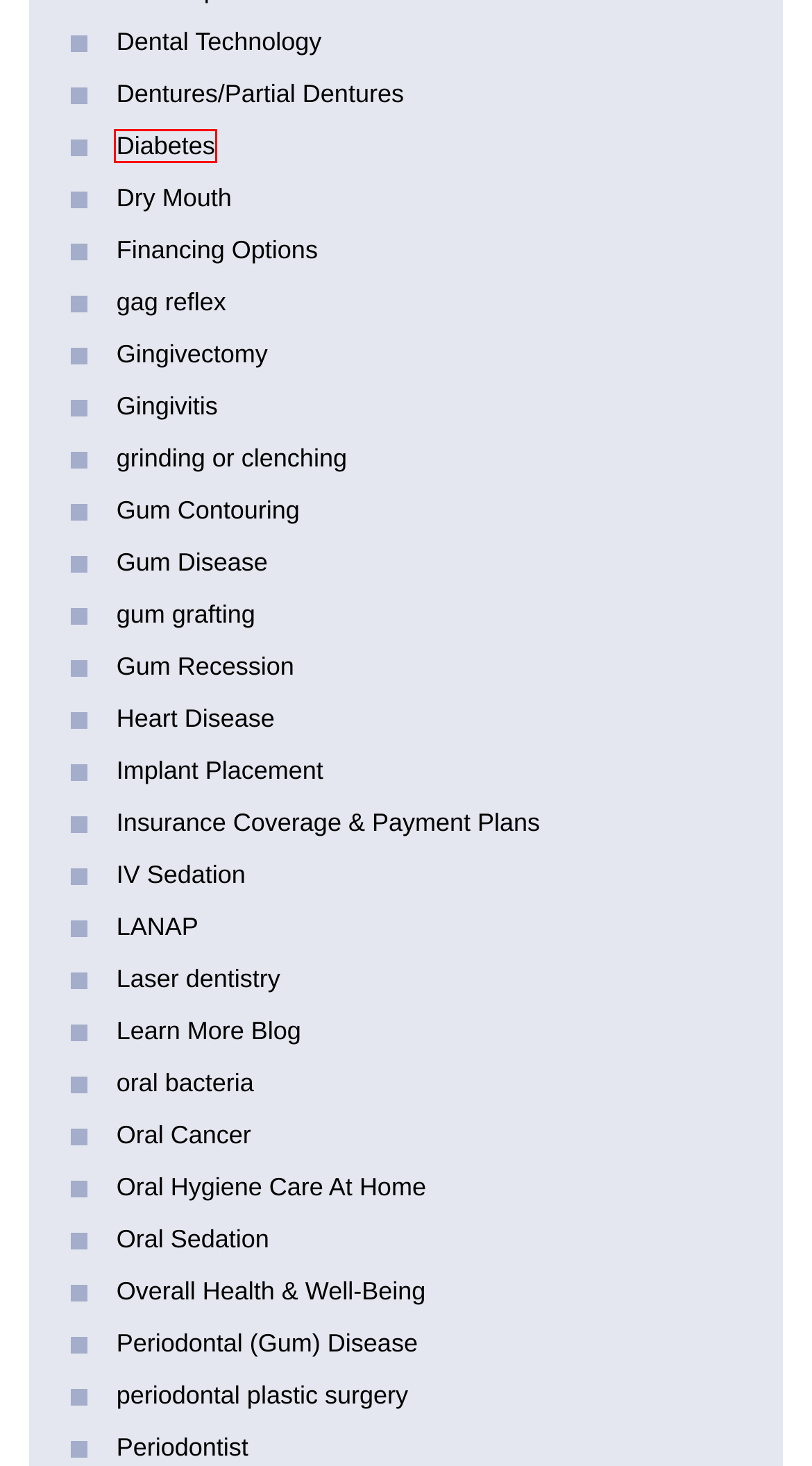You are looking at a screenshot of a webpage with a red bounding box around an element. Determine the best matching webpage description for the new webpage resulting from clicking the element in the red bounding box. Here are the descriptions:
A. Laser dentistry | William J. Claiborne, DDS MS
B. Gum Contouring | William J. Claiborne, DDS MS
C. Insurance Coverage & Payment Plans | William J. Claiborne, DDS MS
D. Implant Placement | William J. Claiborne, DDS MS
E. Diabetes | William J. Claiborne, DDS MS
F. Overall Health & Well-Being | William J. Claiborne, DDS MS
G. gag reflex | William J. Claiborne, DDS MS
H. Oral Sedation | William J. Claiborne, DDS MS

E